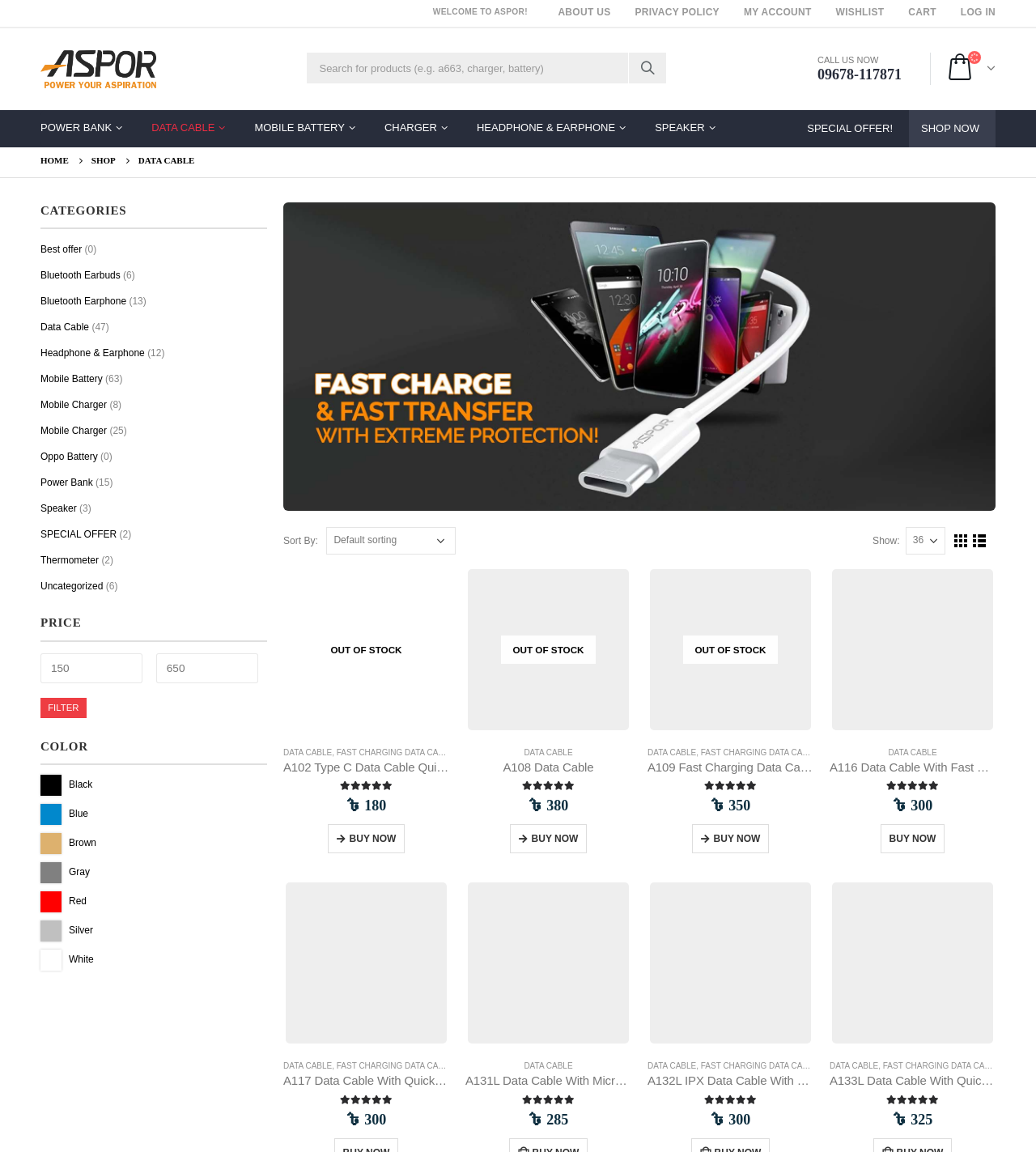Provide an in-depth caption for the webpage.

This webpage is about data cables and their prices in Bangladesh. At the top, there is a welcome message "WELCOME TO ASPOR!" and a logo of ASPOR. Below the logo, there is a search bar where users can search for products. On the top-right corner, there is a call-to-action button "CALL US NOW" with a phone number.

The main content of the webpage is divided into several sections. The first section has a list of categories, including "POWER BANK", "DATA CABLE", "MOBILE BATTERY", "CHARGER", "HEADPHONE & EARPHONE", and "SPEAKER". Each category has an icon and a link to its respective page.

Below the categories, there is a section with a heading "DATA CABLE" and a list of data cables with their prices and ratings. Each data cable has an image, a brief description, and a "BUY NOW" button. The data cables are listed in a grid layout, with three columns and multiple rows.

Each data cable has a rating system, with a score out of 5.0, and a link to read more about the product. The prices are displayed in Bangladeshi Taka (৳). There are also links to sort the data cables by price and to show more products.

At the bottom of the page, there are more data cables listed, with similar information and layout as the previous section.